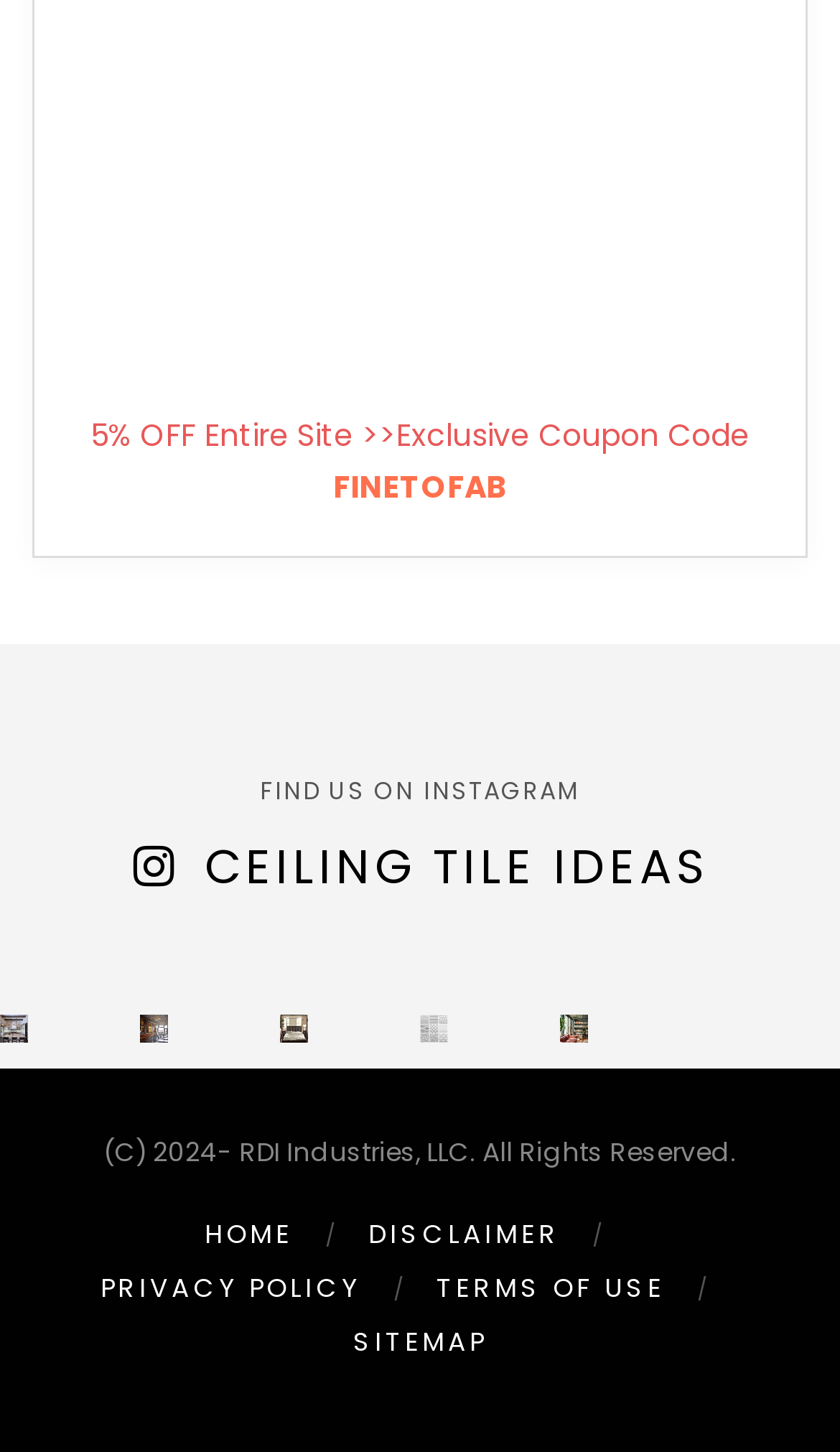What is the topic of the last link?
Answer the question using a single word or phrase, according to the image.

Sitemap